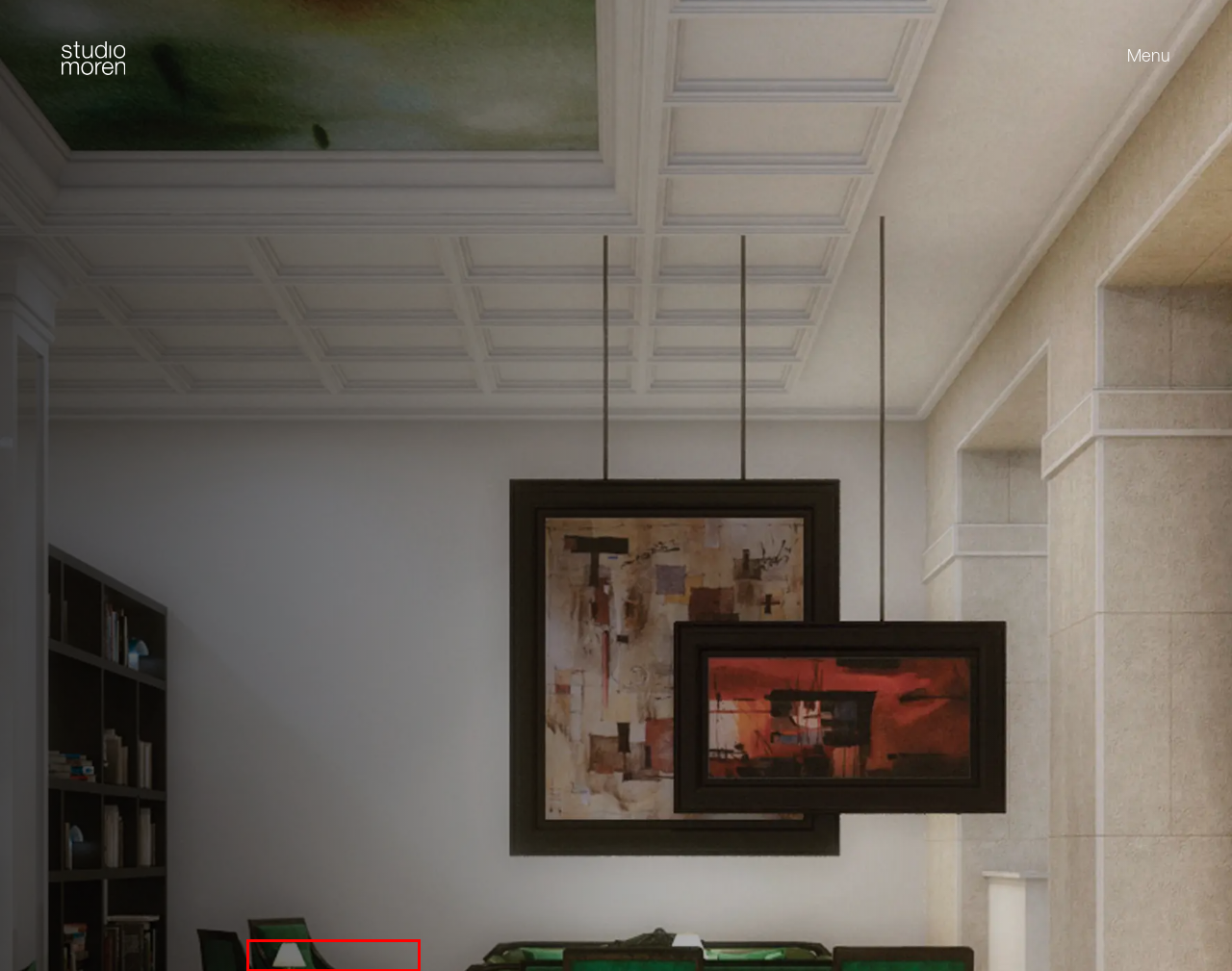You are given a screenshot depicting a webpage with a red bounding box around a UI element. Select the description that best corresponds to the new webpage after clicking the selected element. Here are the choices:
A. Team - Studio Moren
B. Studio Moren
C. Clients - Studio Moren
D. About Us - Studio Moren
E. Journal - Studio Moren
F. Contact - Studio Moren
G. Careers - Studio Moren
H. Legal, Data Protection and Cookies - Studio Moren

A